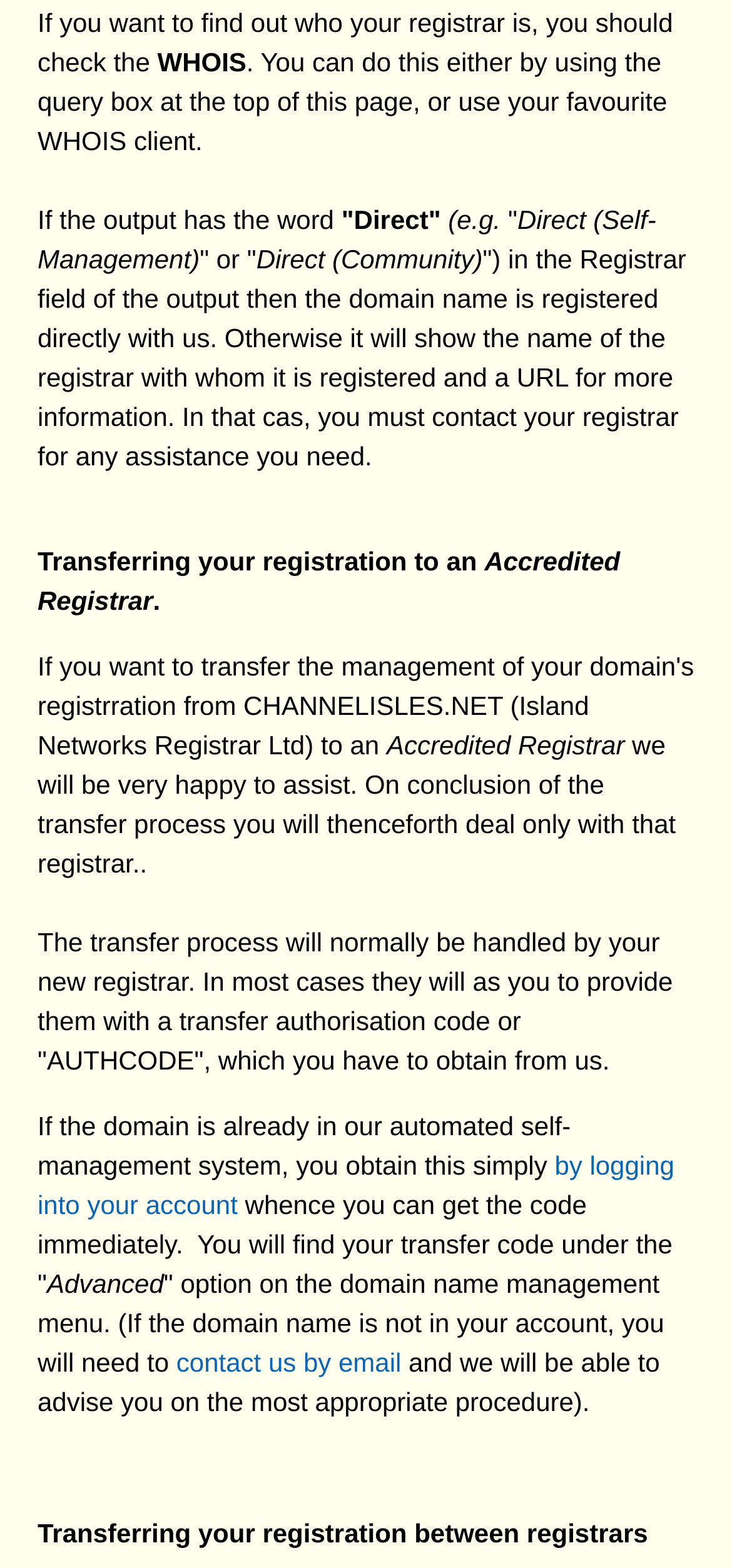What to do if the domain name is not in the account?
Give a detailed response to the question by analyzing the screenshot.

If the domain name is not in the account, the webpage suggests contacting the registrar by email to advise on the most appropriate procedure to obtain the transfer authorisation code.